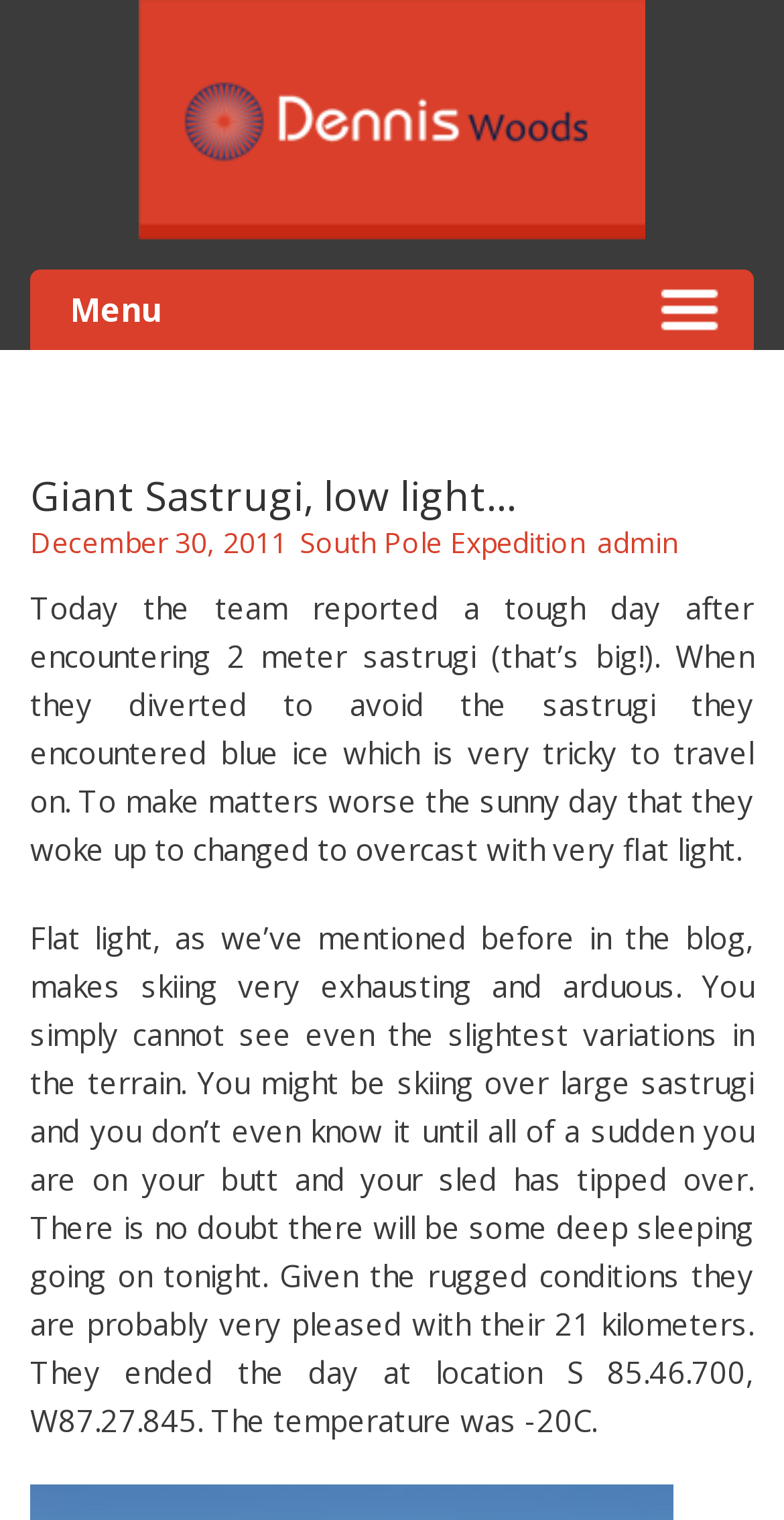What is the temperature?
Please provide a full and detailed response to the question.

The temperature is mentioned in the text, which states that the temperature was -20C.